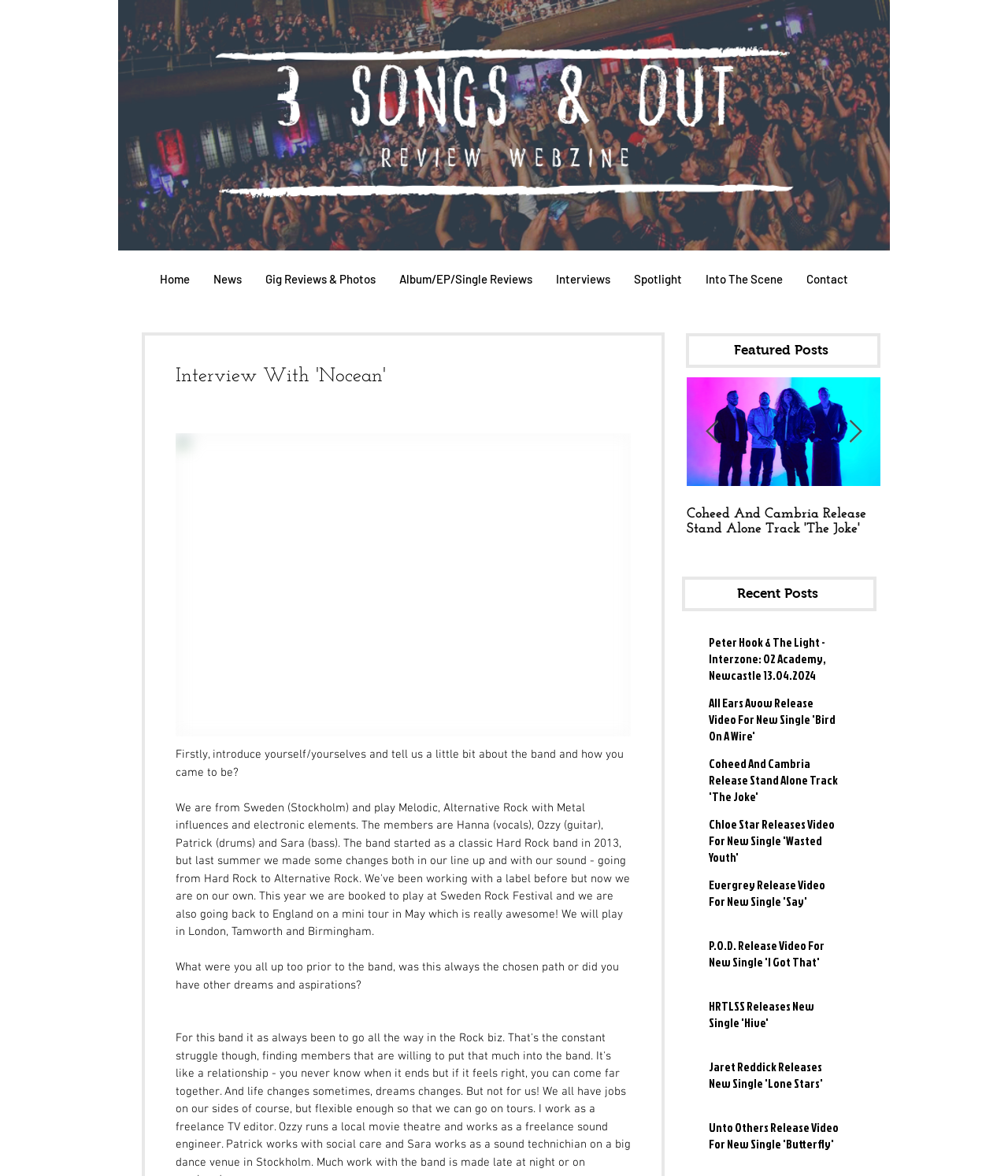What is the name of the band being interviewed?
Using the details shown in the screenshot, provide a comprehensive answer to the question.

I looked at the heading 'Interview With Nocean' and found the name of the band being interviewed.